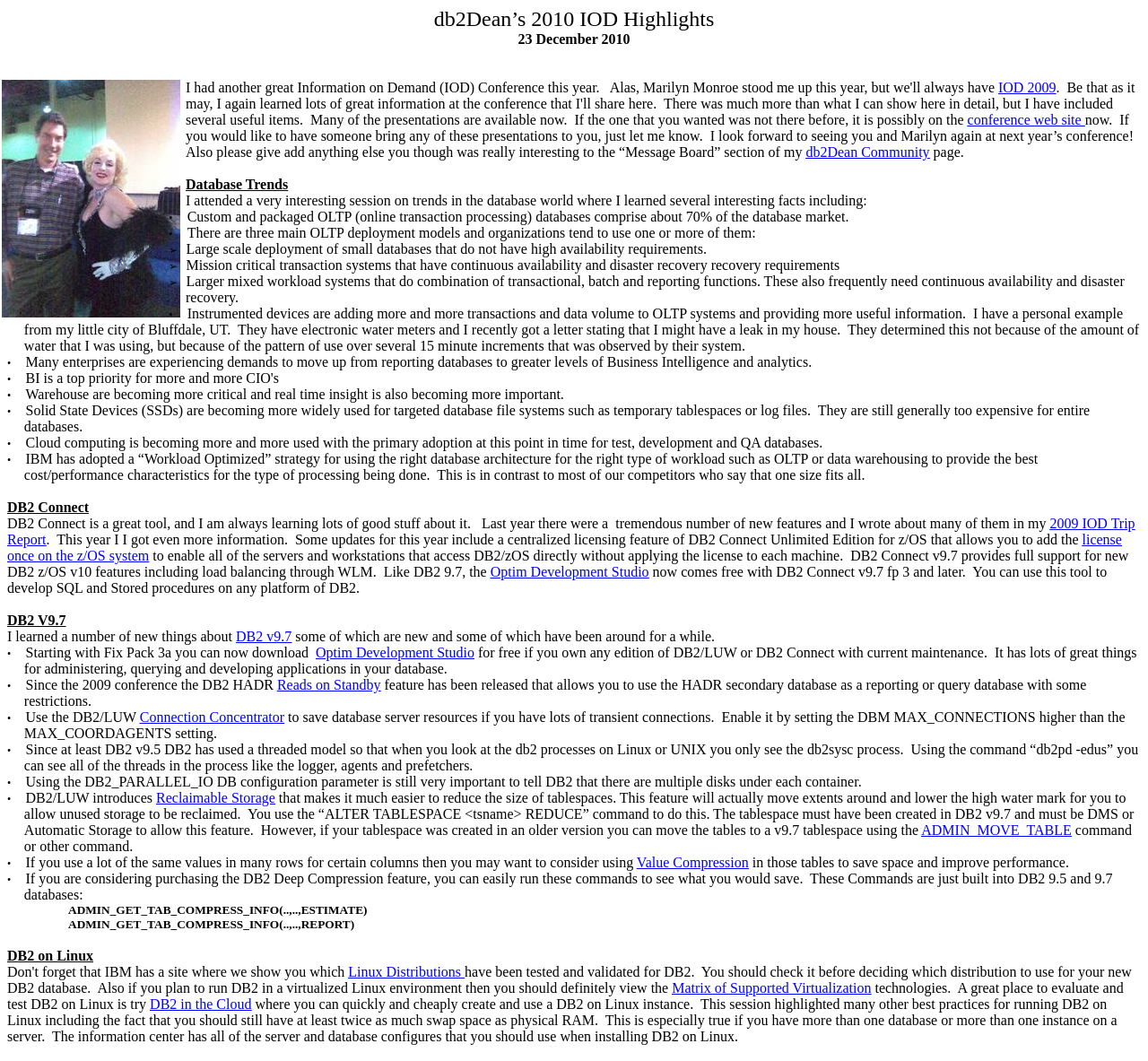Examine the image and give a thorough answer to the following question:
What is the name of the tool mentioned for developing SQL and Stored procedures?

The tool mentioned for developing SQL and Stored procedures is 'Optim Development Studio', which is a free tool that comes with DB2 Connect v9.7 and later versions.